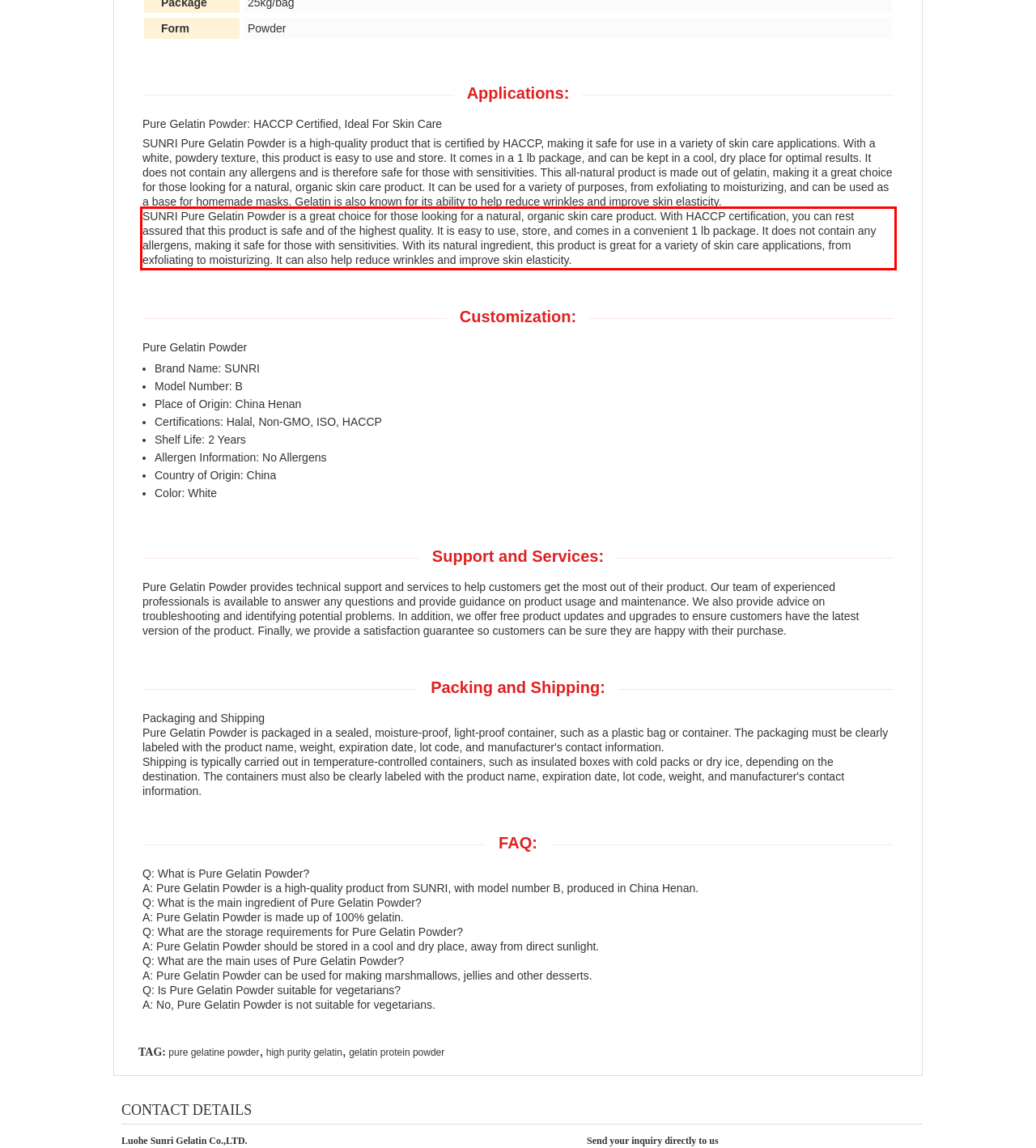Analyze the screenshot of a webpage where a red rectangle is bounding a UI element. Extract and generate the text content within this red bounding box.

SUNRI Pure Gelatin Powder is a great choice for those looking for a natural, organic skin care product. With HACCP certification, you can rest assured that this product is safe and of the highest quality. It is easy to use, store, and comes in a convenient 1 lb package. It does not contain any allergens, making it safe for those with sensitivities. With its natural ingredient, this product is great for a variety of skin care applications, from exfoliating to moisturizing. It can also help reduce wrinkles and improve skin elasticity.